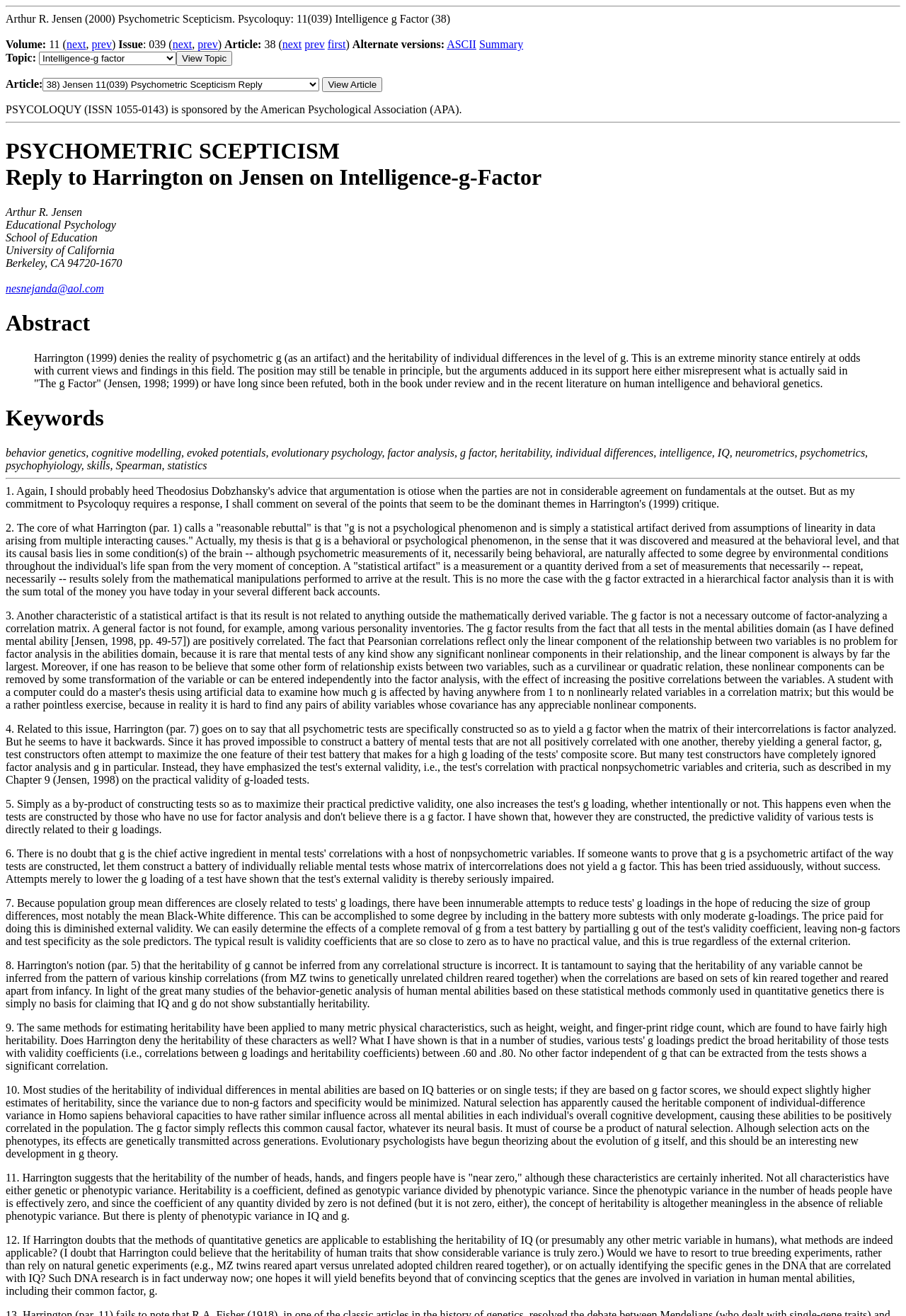Find the bounding box coordinates of the UI element according to this description: "parent_node: Article: name="submit" value="View Article"".

[0.356, 0.059, 0.422, 0.07]